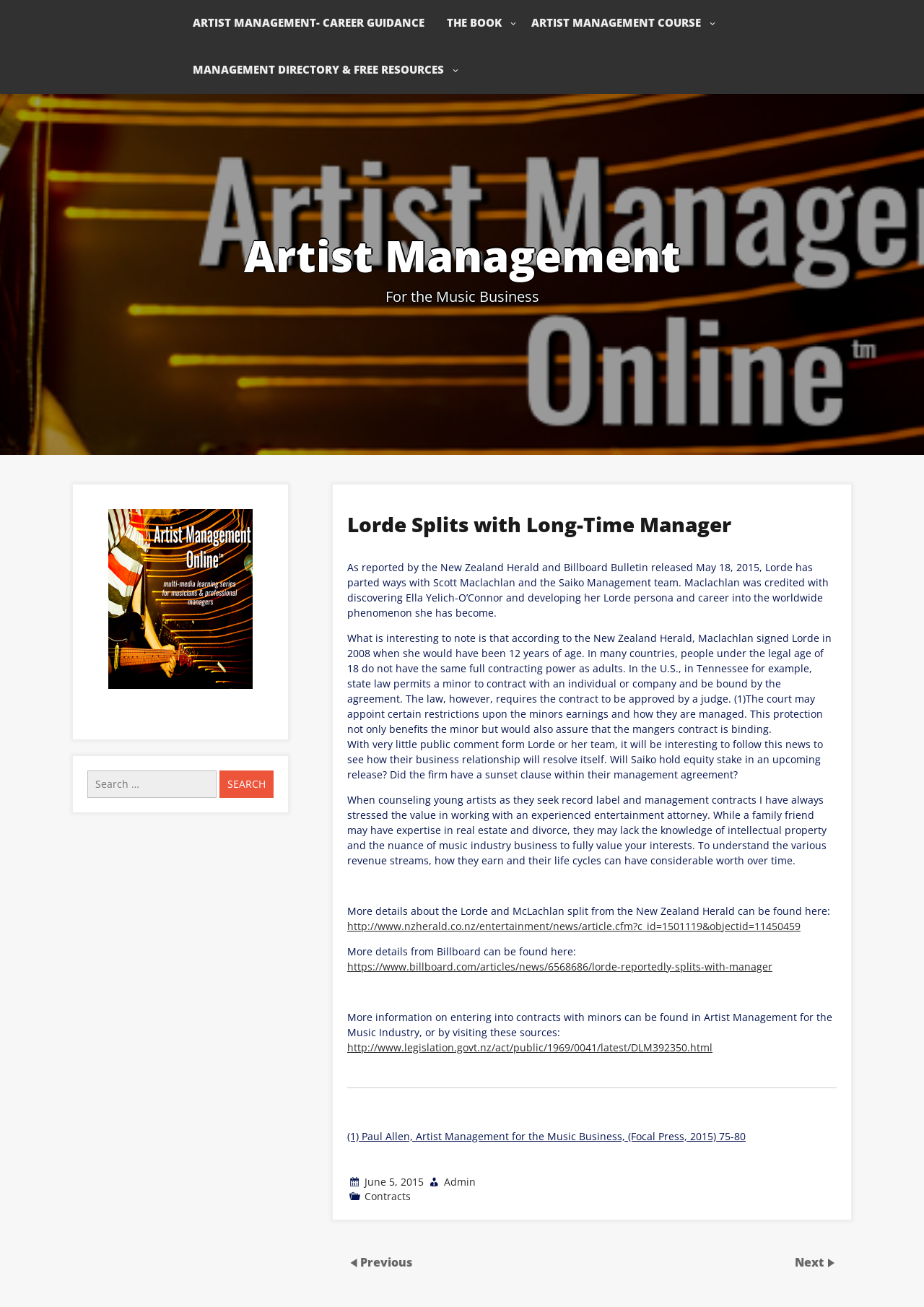Provide a one-word or brief phrase answer to the question:
What is the name of the artist mentioned in the article?

Lorde